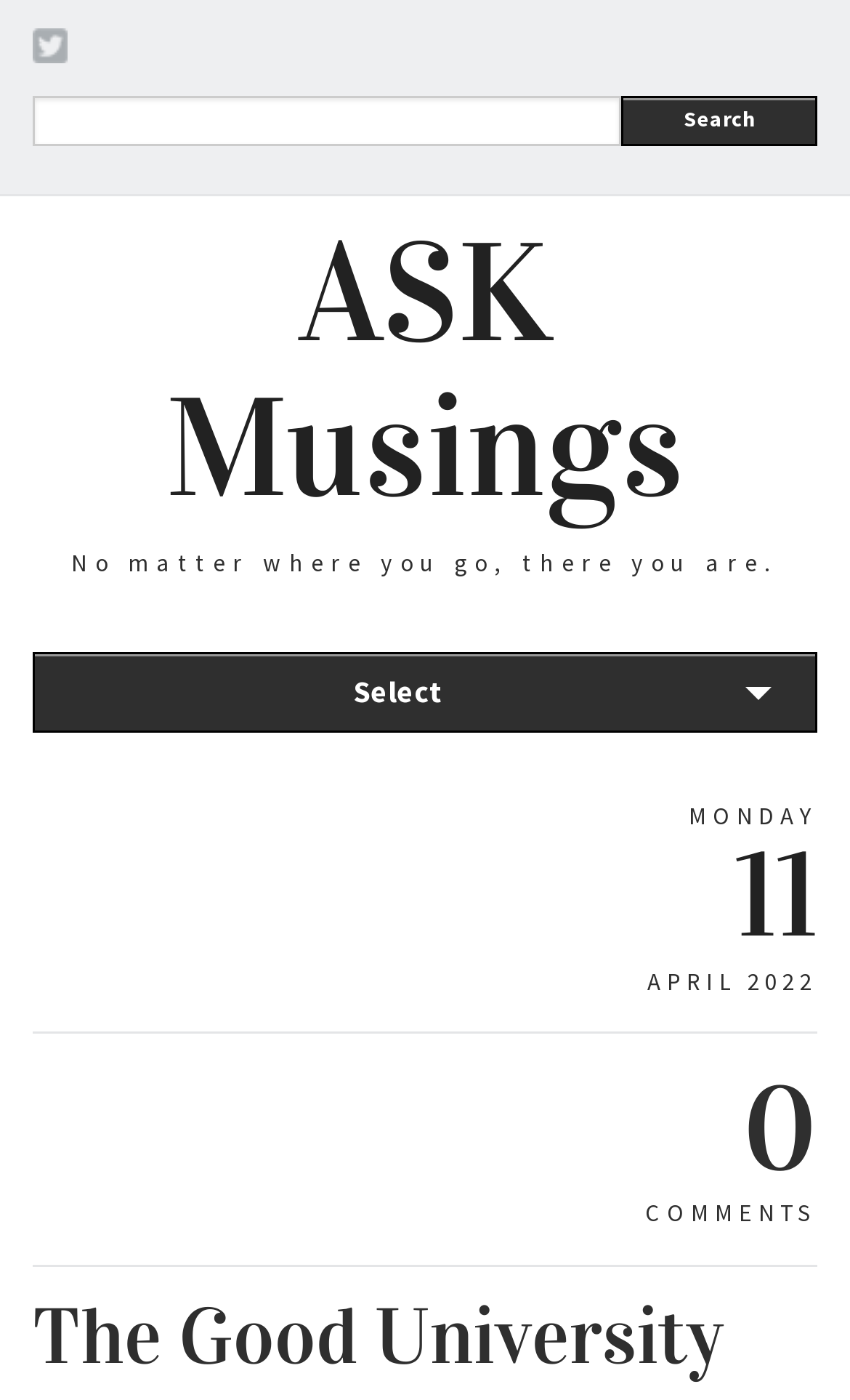What is the text above the search button?
Respond to the question with a well-detailed and thorough answer.

I looked at the static text element located above the search button and found the text 'No matter where you go, there you are.'.